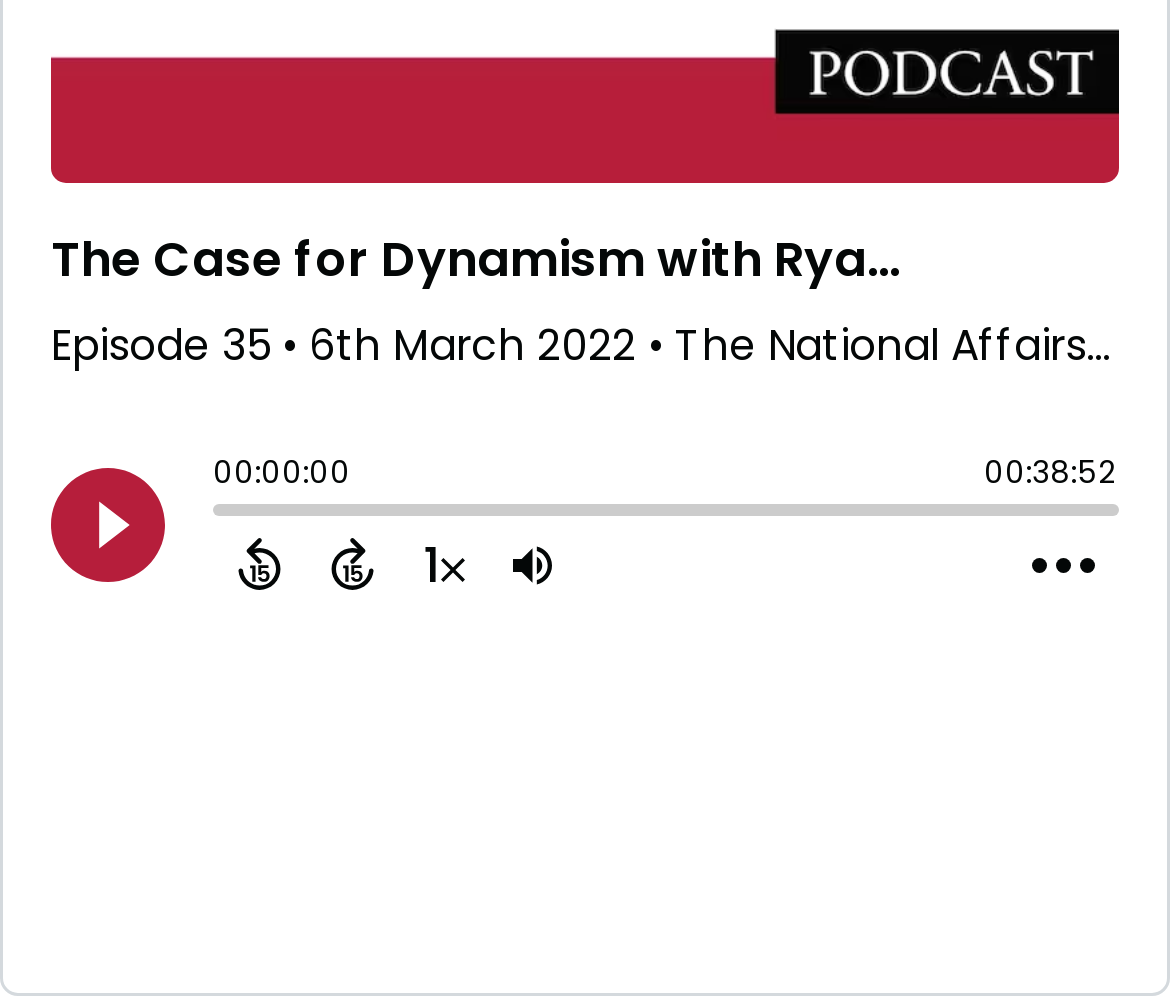Determine the bounding box of the UI element mentioned here: "parent_node: 1 aria-label="Adjust volume"". The coordinates must be in the format [left, top, right, bottom] with values ranging from 0 to 1.

[0.418, 0.53, 0.492, 0.602]